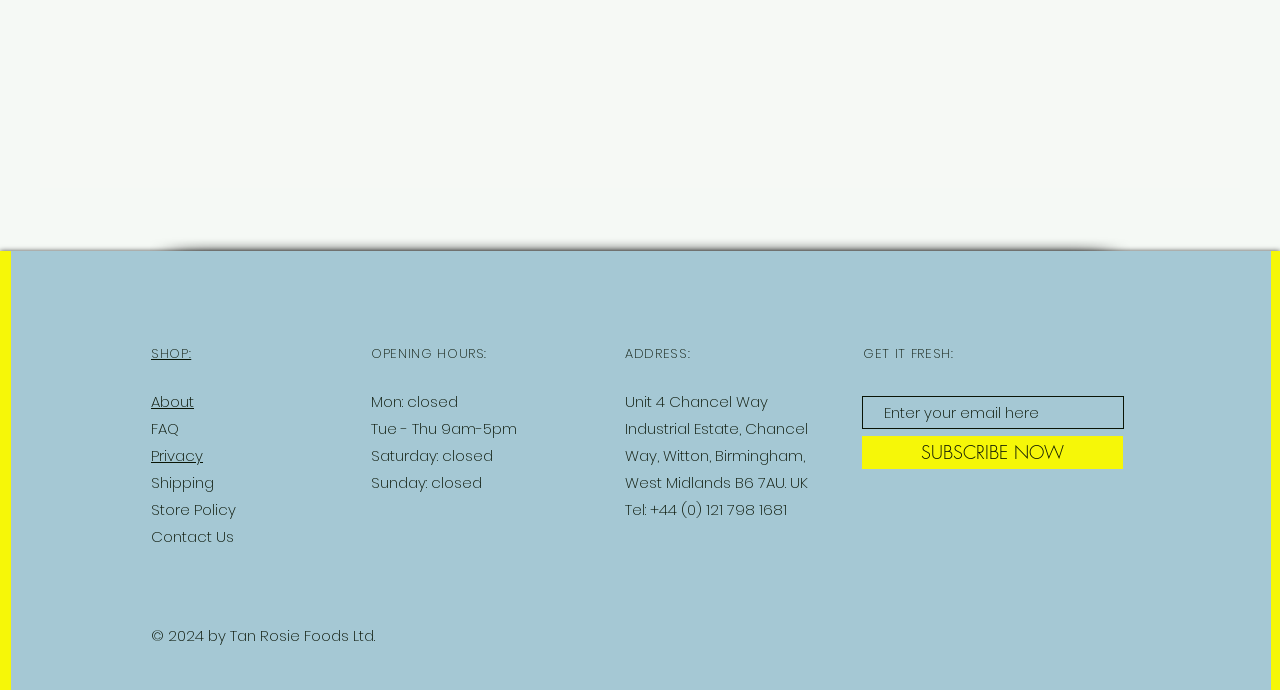Predict the bounding box for the UI component with the following description: "SPONSOR A BLANKET".

None